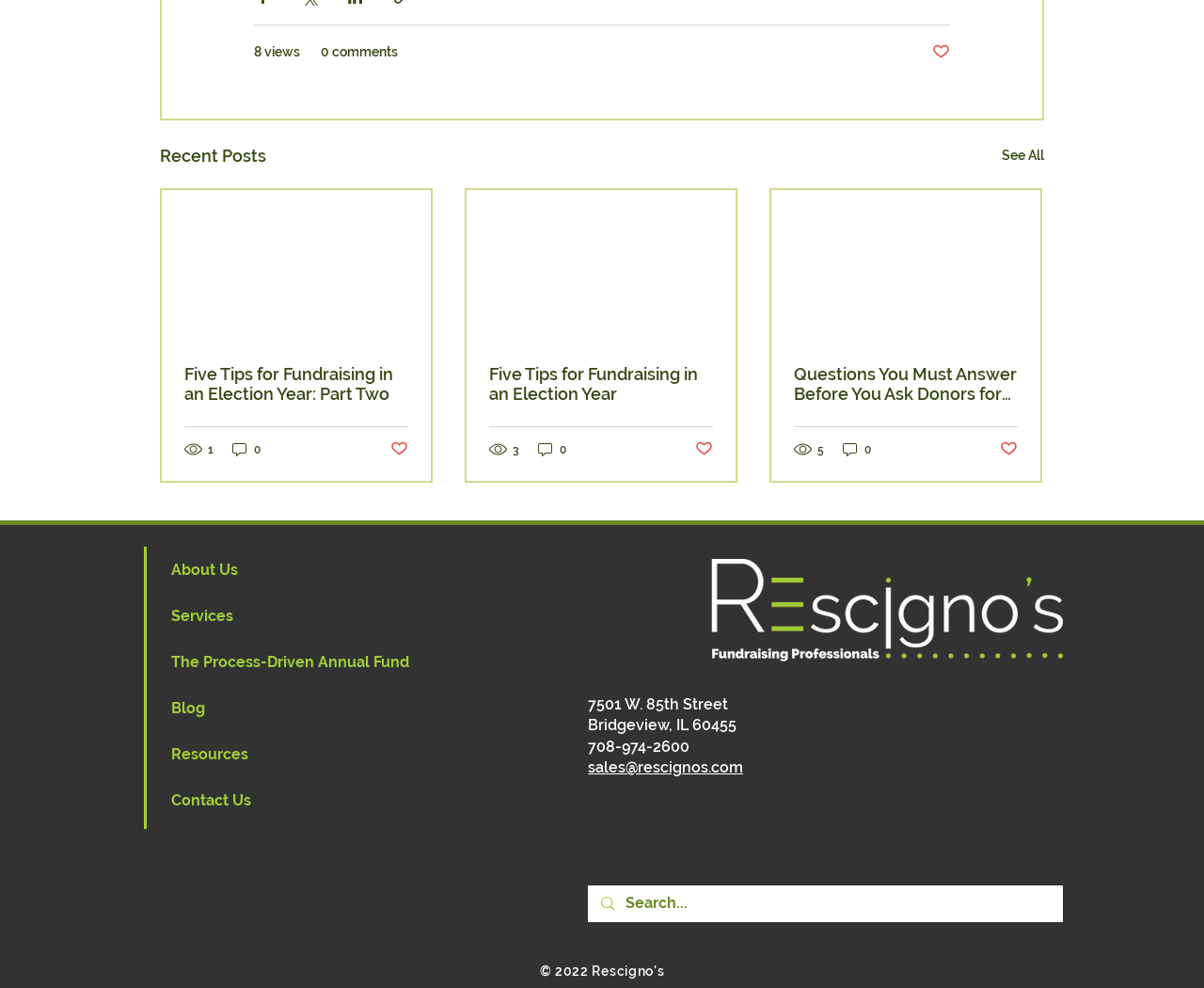Please provide a short answer using a single word or phrase for the question:
How many views does the second article have?

3 views